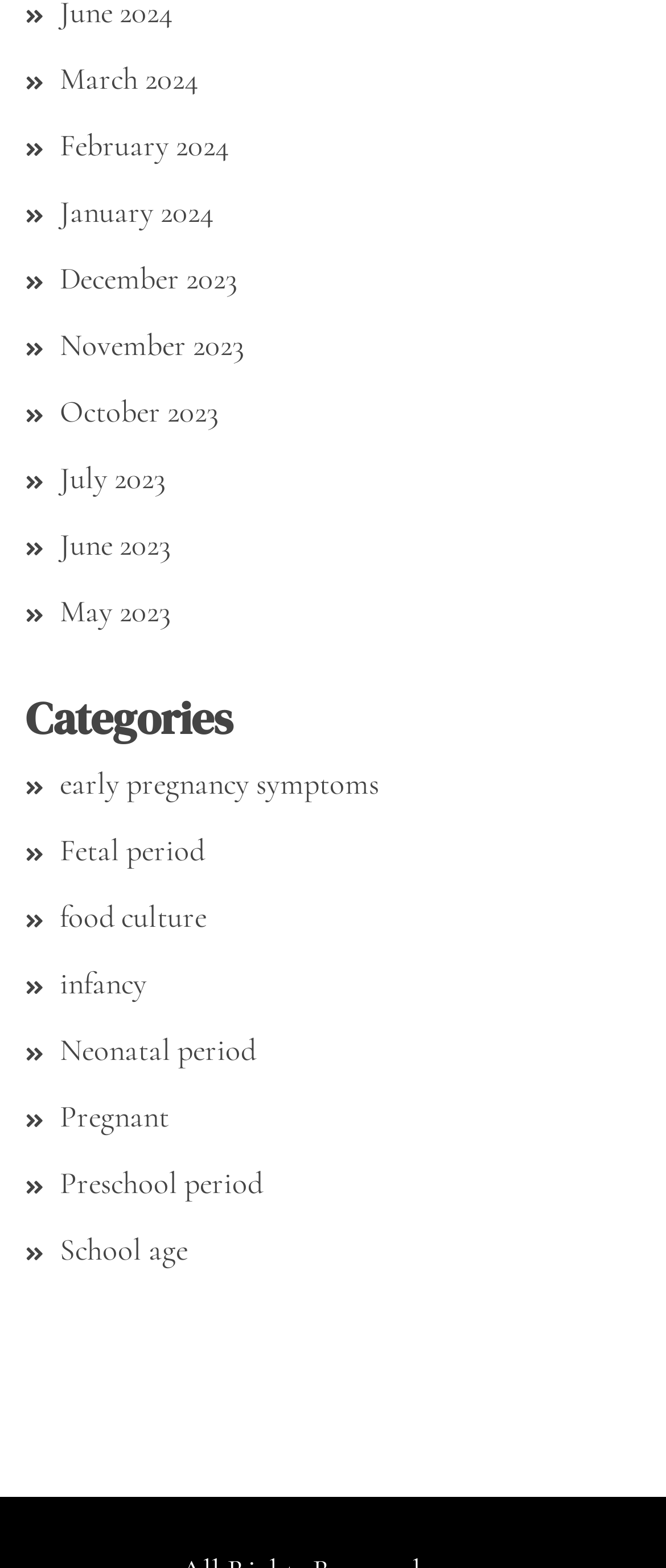Can you provide the bounding box coordinates for the element that should be clicked to implement the instruction: "Explore early pregnancy symptoms"?

[0.09, 0.487, 0.569, 0.511]